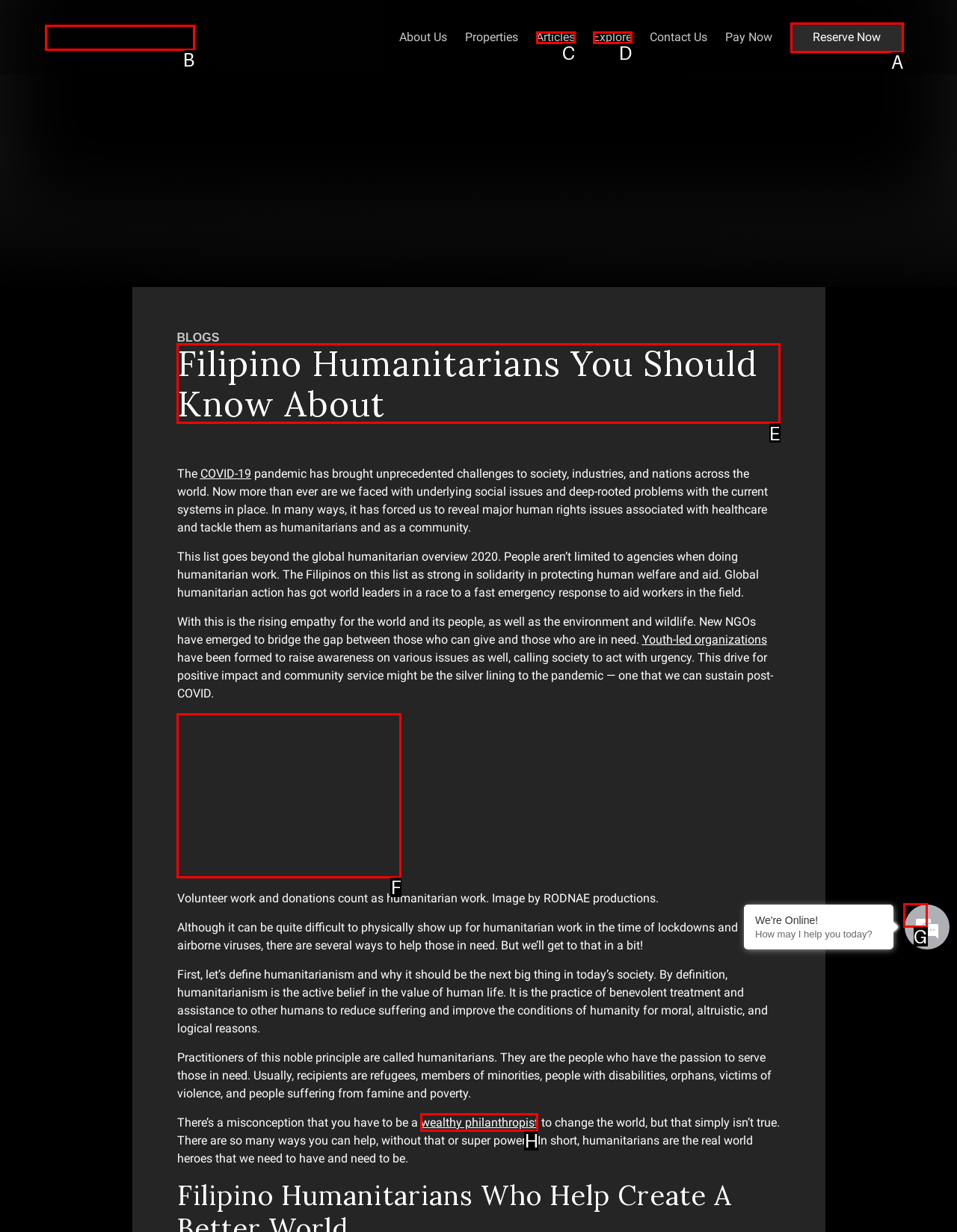What letter corresponds to the UI element to complete this task: Read the article about Filipino humanitarians
Answer directly with the letter.

E